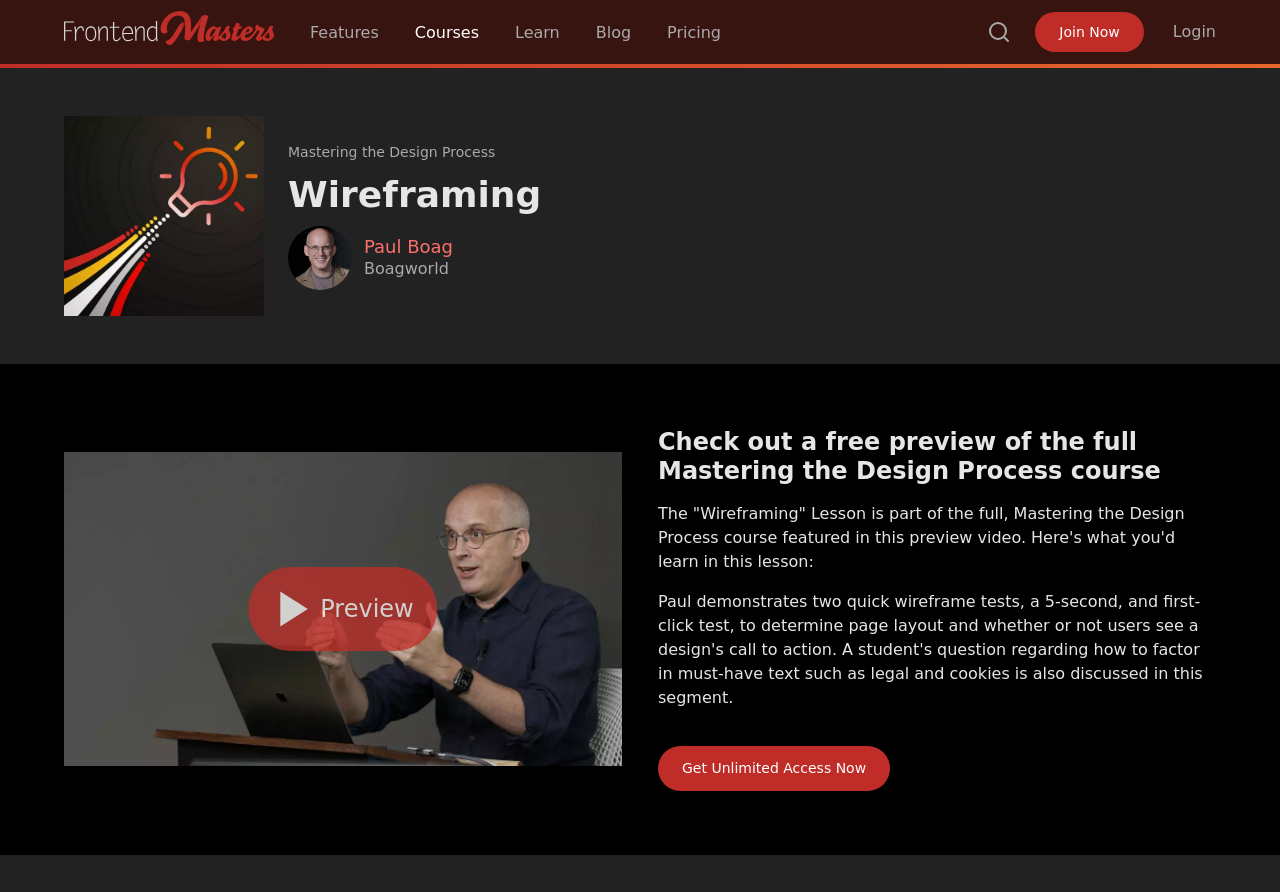Determine the bounding box for the UI element as described: "Paul Boag". The coordinates should be represented as four float numbers between 0 and 1, formatted as [left, top, right, bottom].

[0.284, 0.265, 0.354, 0.288]